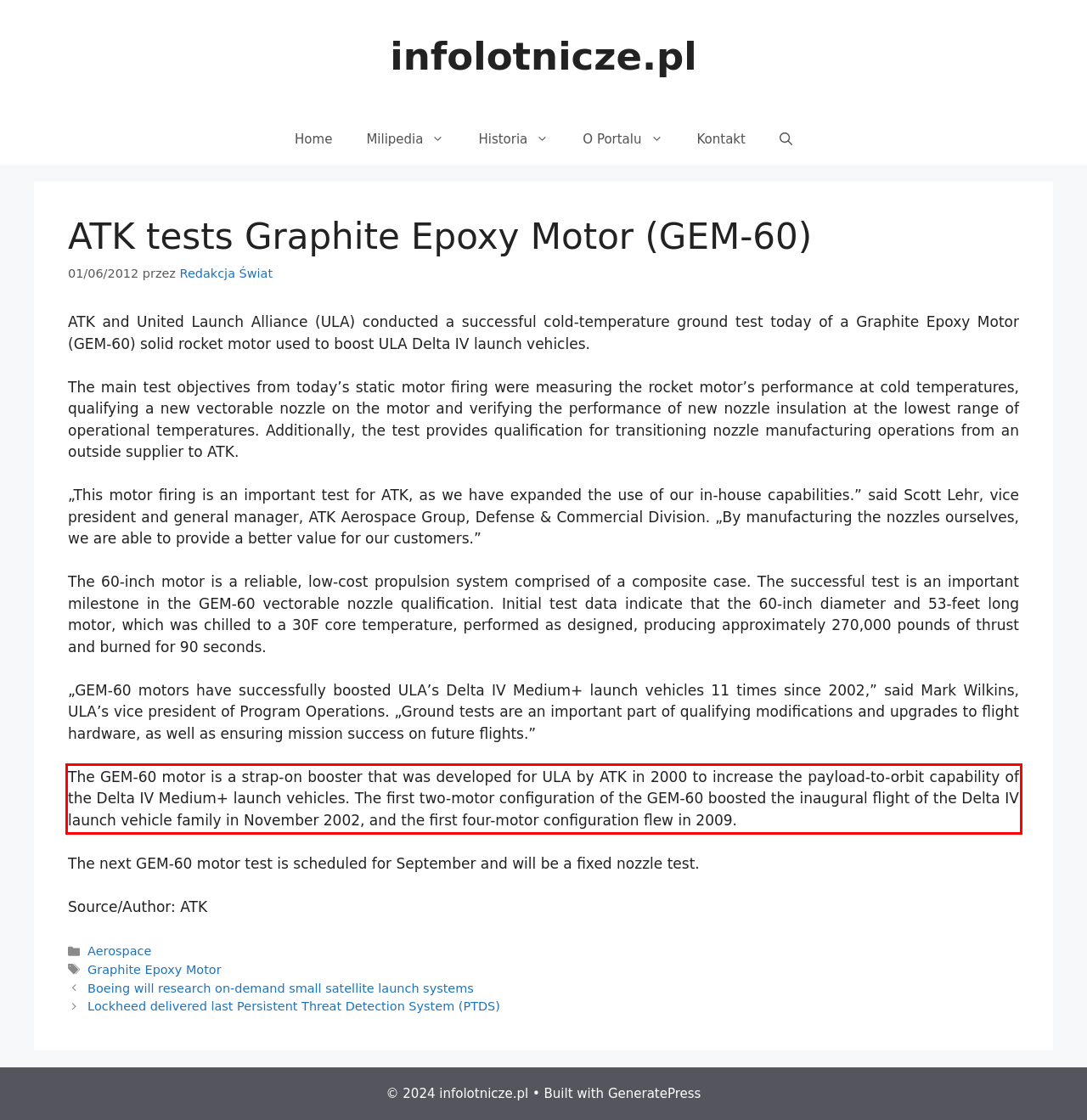Please perform OCR on the text content within the red bounding box that is highlighted in the provided webpage screenshot.

The GEM-60 motor is a strap-on booster that was developed for ULA by ATK in 2000 to increase the payload-to-orbit capability of the Delta IV Medium+ launch vehicles. The first two-motor configuration of the GEM-60 boosted the inaugural flight of the Delta IV launch vehicle family in November 2002, and the first four-motor configuration flew in 2009.